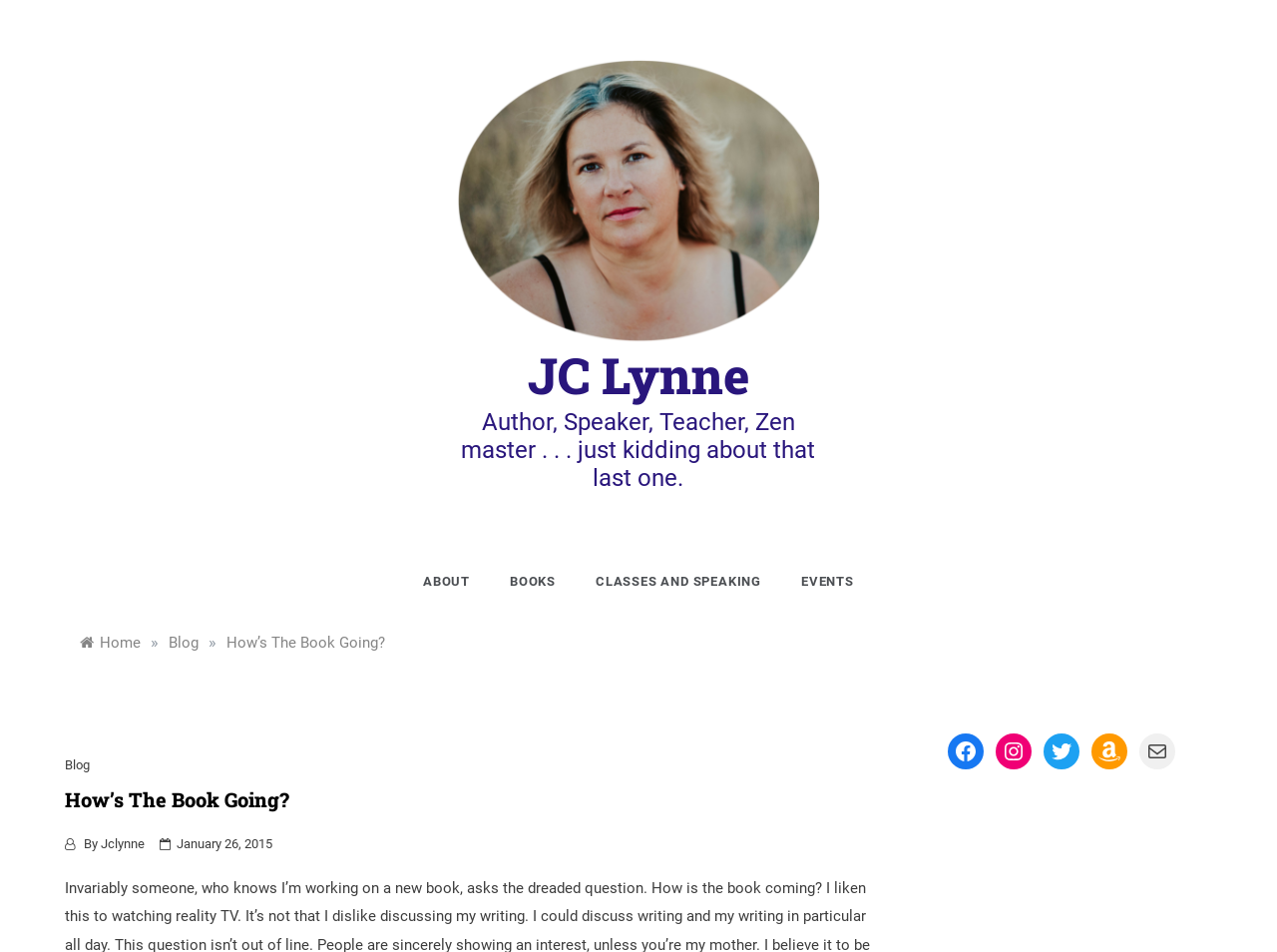Using the description: "JC Lynne", determine the UI element's bounding box coordinates. Ensure the coordinates are in the format of four float numbers between 0 and 1, i.e., [left, top, right, bottom].

[0.413, 0.359, 0.587, 0.428]